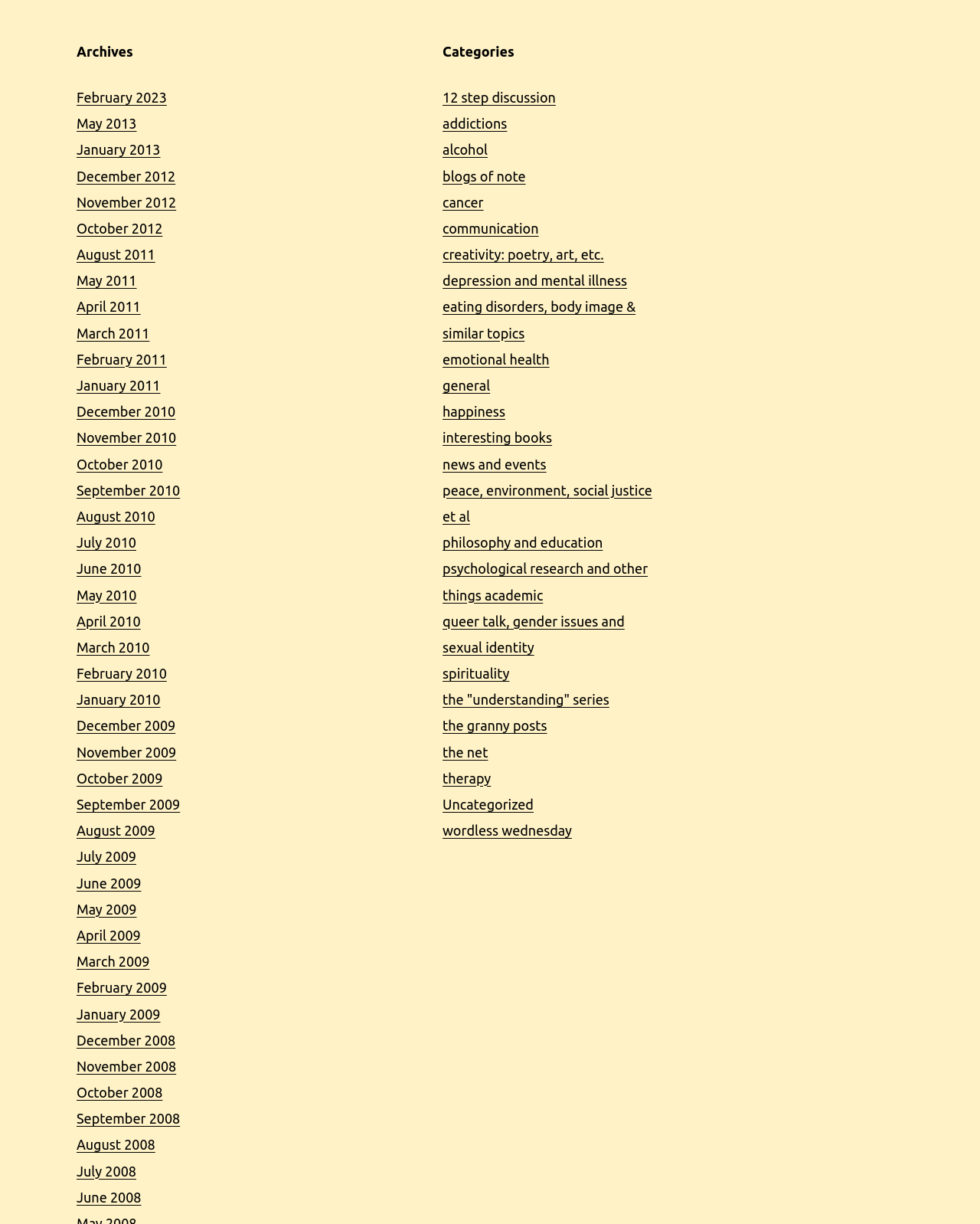Locate the bounding box coordinates of the area to click to fulfill this instruction: "Browse the 'philosophy and education' category". The bounding box should be presented as four float numbers between 0 and 1, in the order [left, top, right, bottom].

[0.452, 0.437, 0.615, 0.449]